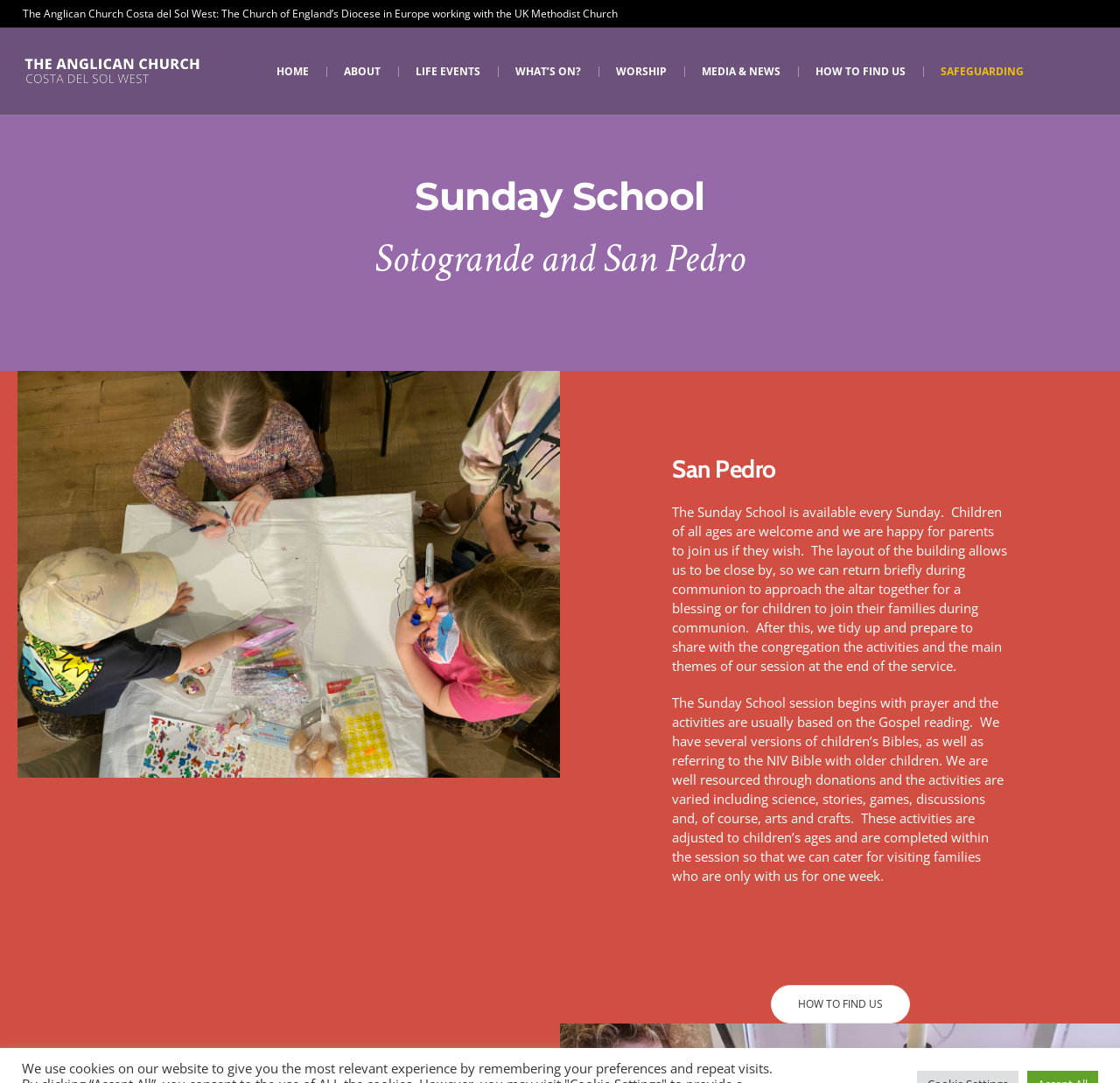What is the format of the Sunday School session?
Using the screenshot, give a one-word or short phrase answer.

Prayer and activities